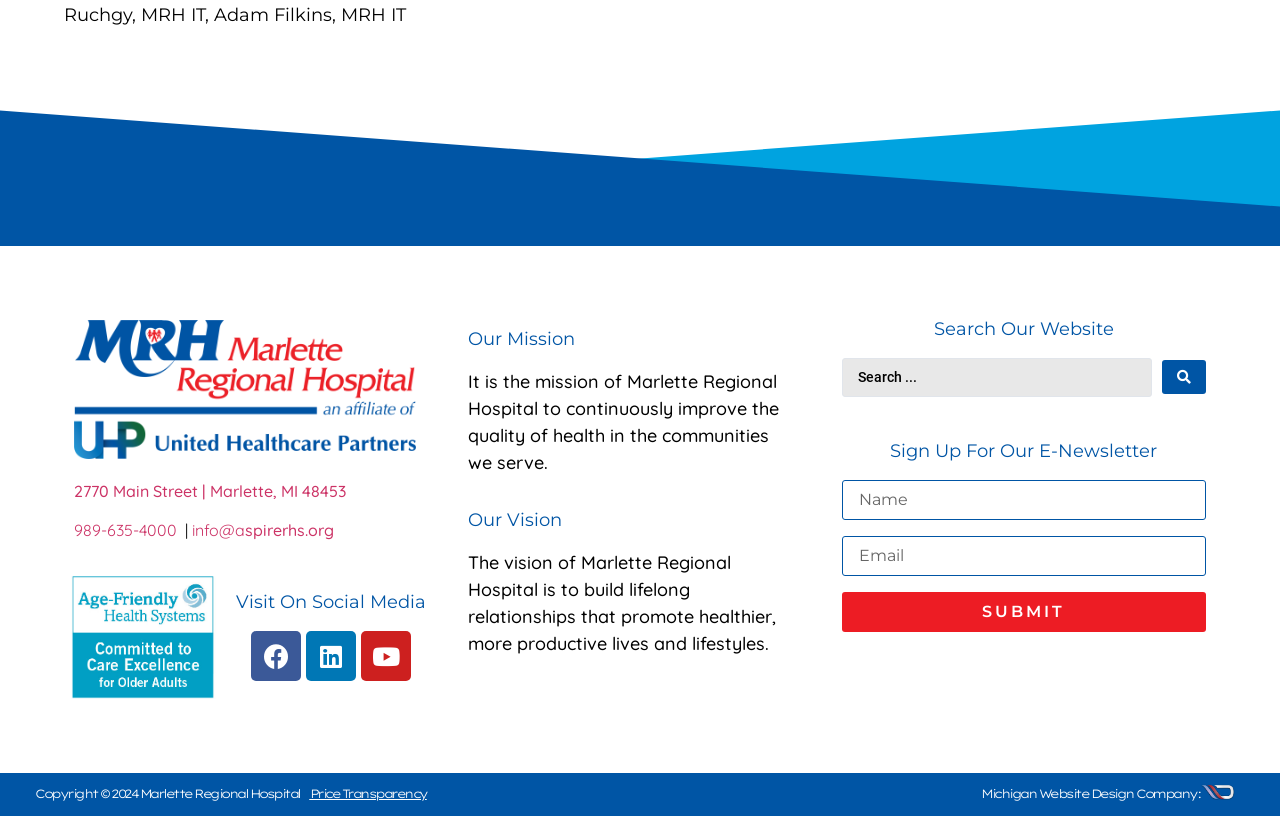Can you give a detailed response to the following question using the information from the image? What is the address of Marlette Regional Hospital?

I found the address by looking at the link element with the text '2770 Main Street | Marlette, MI 48453' which is located at the top of the webpage.